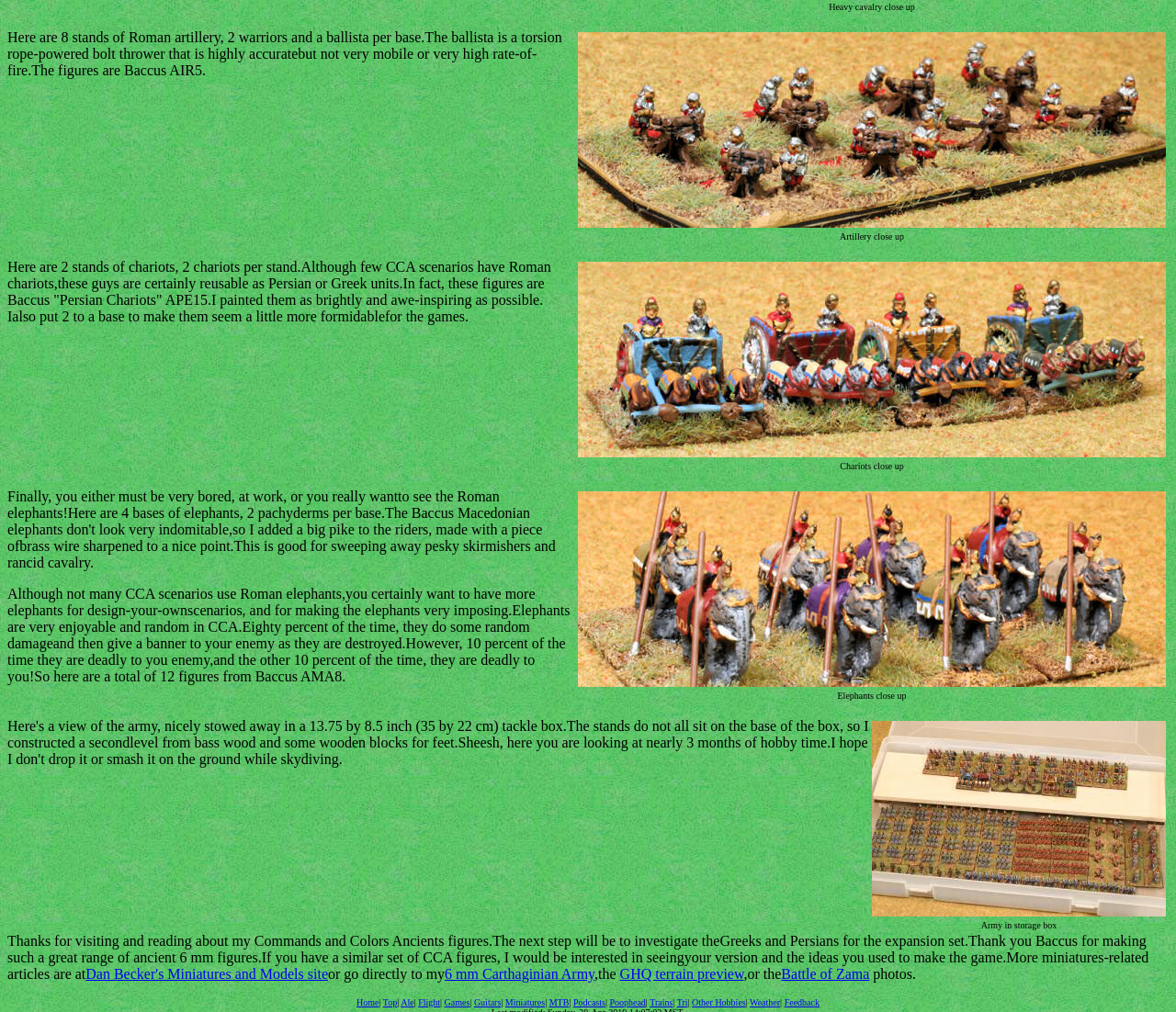Identify the bounding box coordinates for the UI element described as: "alt="Elephants close up"".

[0.491, 0.666, 0.991, 0.681]